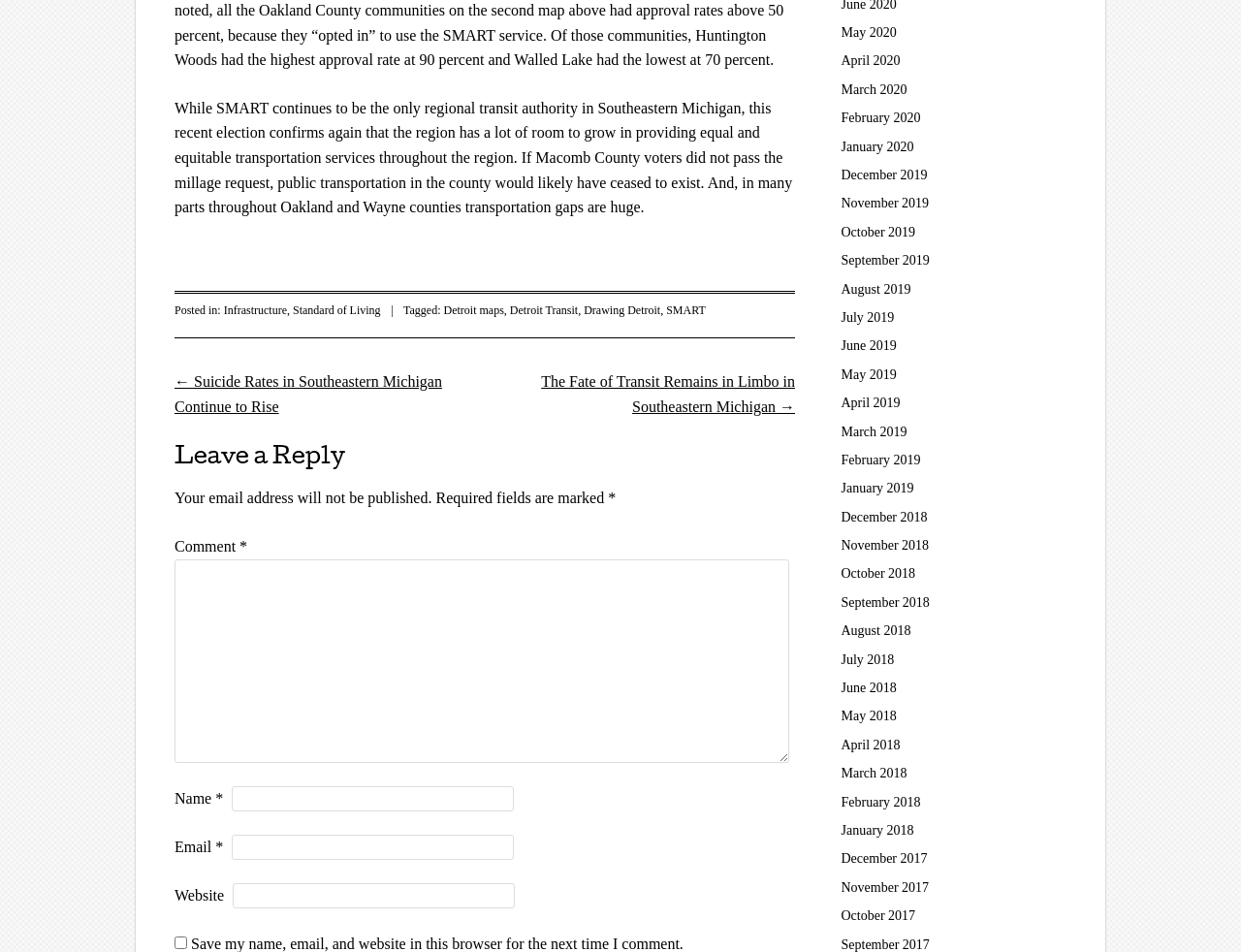Analyze the image and answer the question with as much detail as possible: 
What type of links are listed on the right side of the page?

The links listed on the right side of the page appear to be archive links, with dates ranging from May 2020 to December 2017, allowing users to access previous posts or articles.